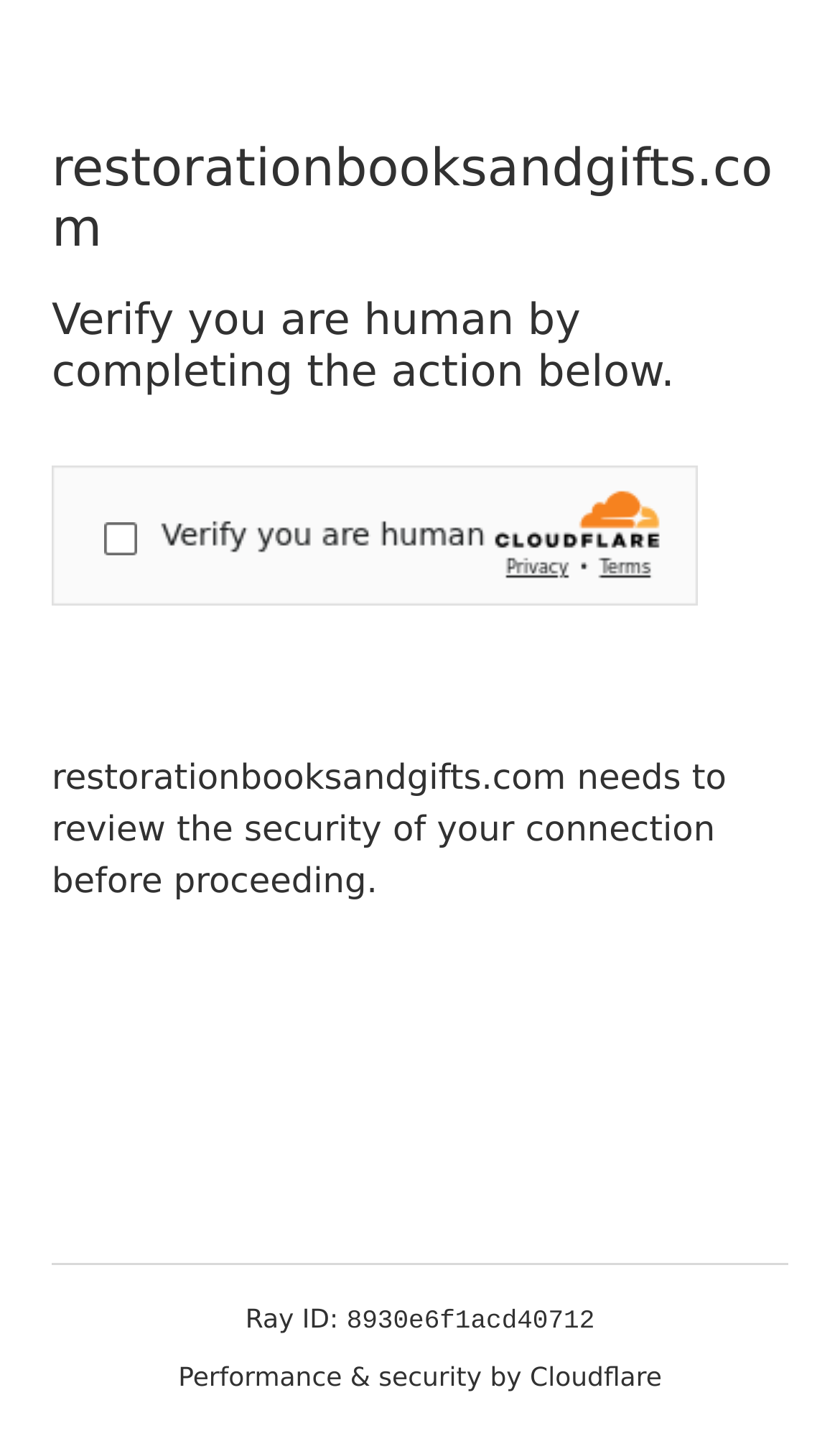Use a single word or phrase to answer this question: 
What is the security service used by the website?

Cloudflare